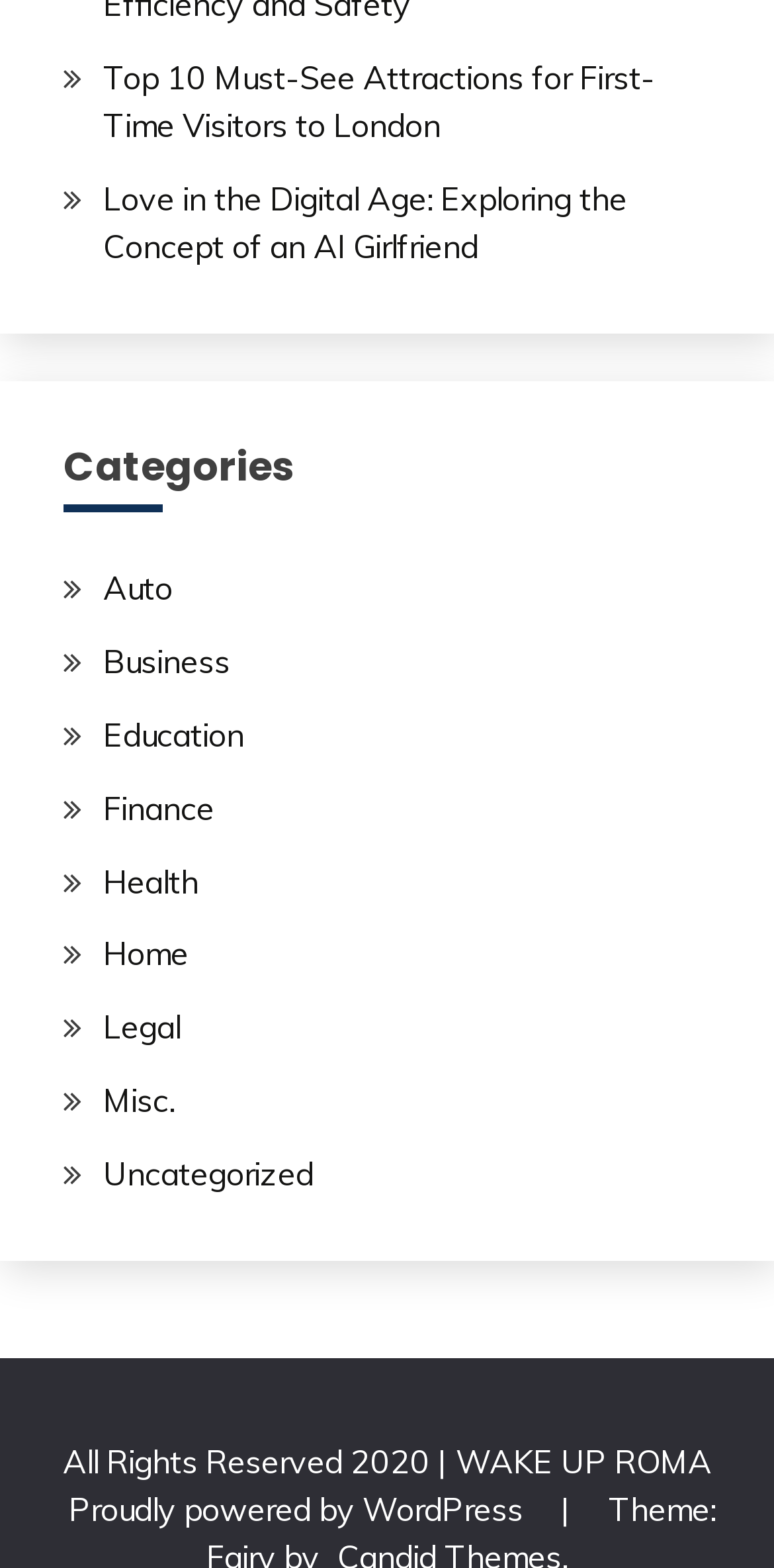Based on the element description, predict the bounding box coordinates (top-left x, top-left y, bottom-right x, bottom-right y) for the UI element in the screenshot: Proudly powered by WordPress

[0.088, 0.95, 0.686, 0.975]